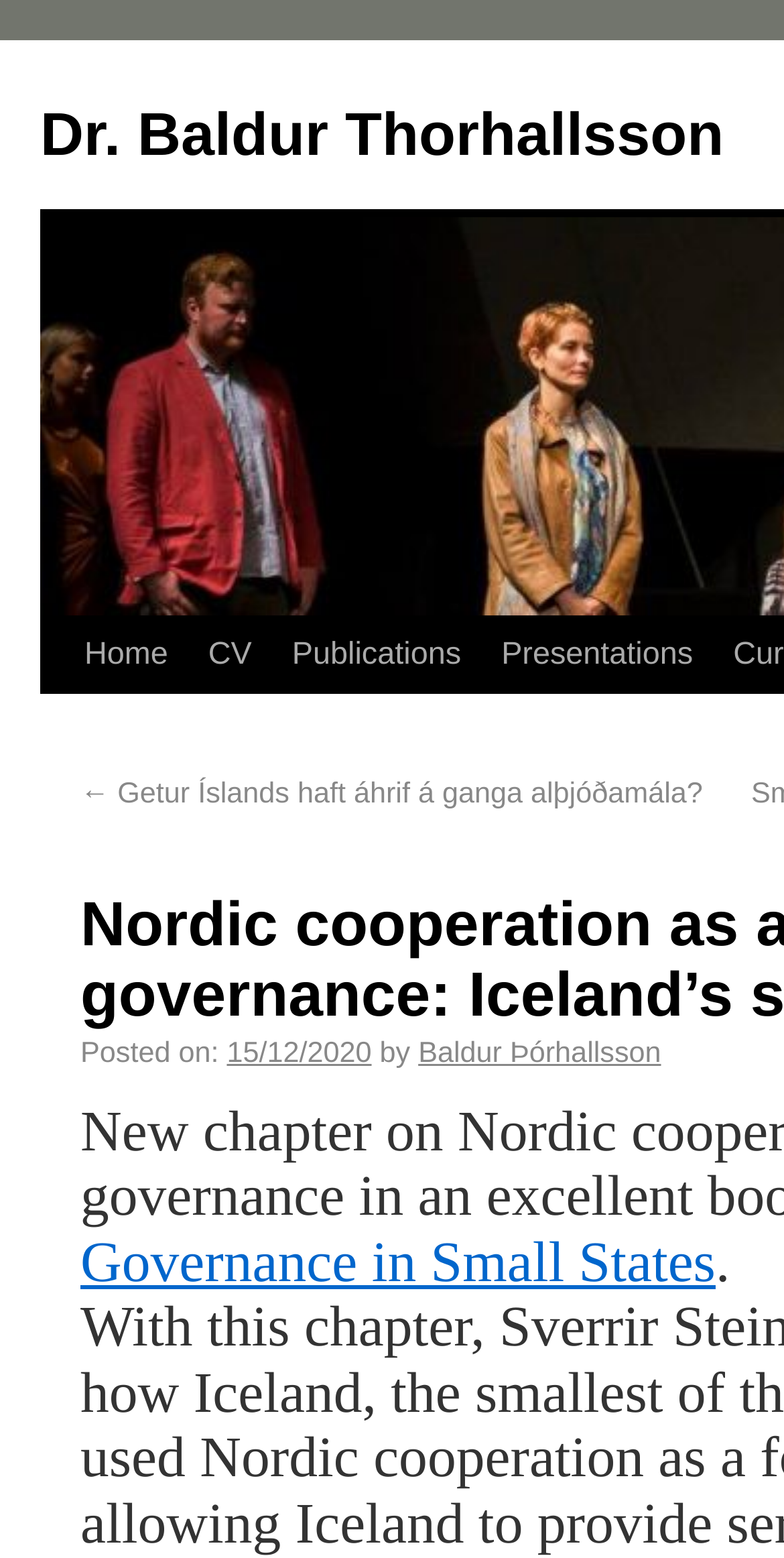Identify the bounding box coordinates for the UI element described as: "15/12/2020". The coordinates should be provided as four floats between 0 and 1: [left, top, right, bottom].

[0.289, 0.715, 0.474, 0.735]